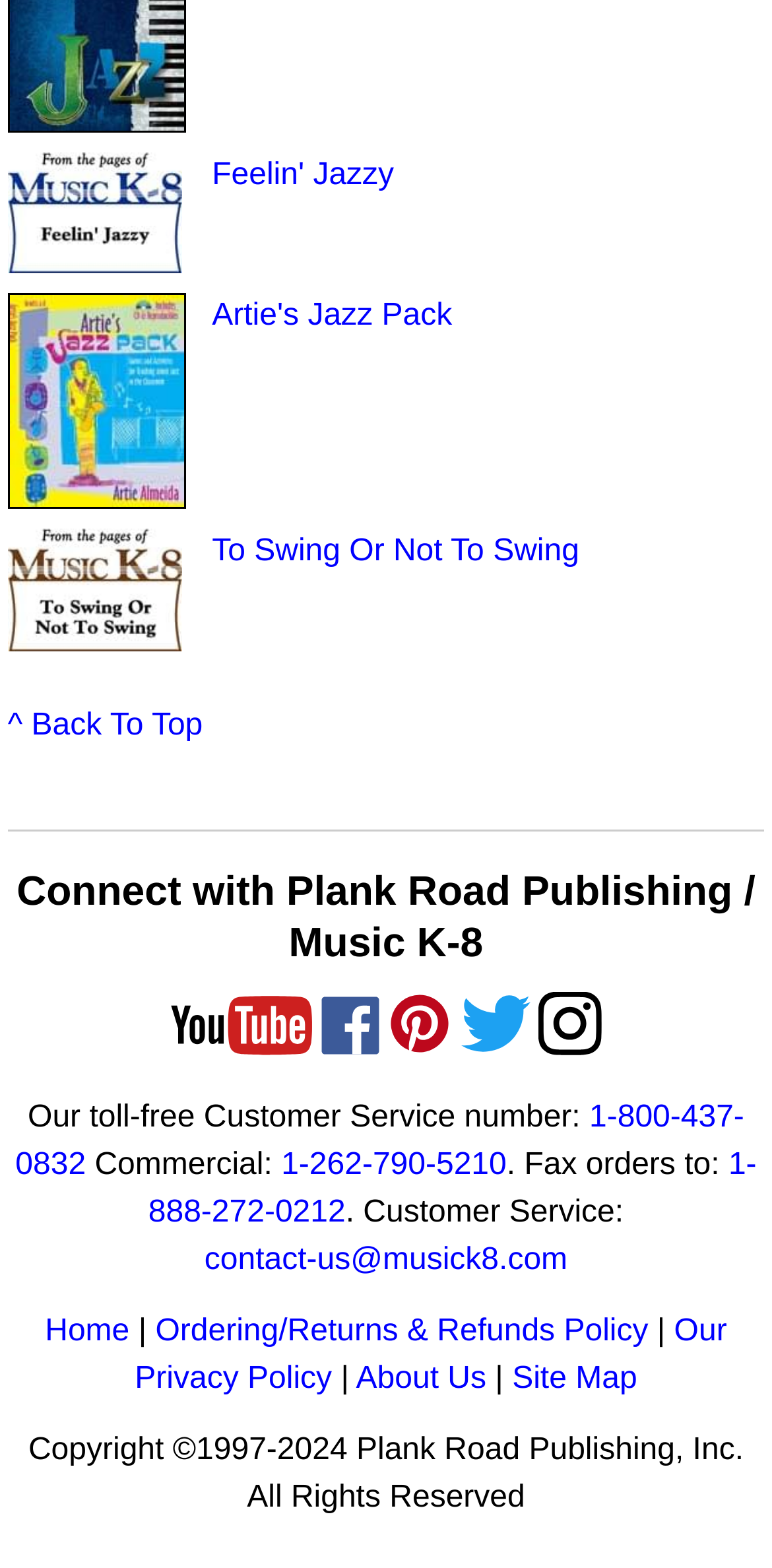What is the toll-free customer service number?
Please give a detailed and thorough answer to the question, covering all relevant points.

The webpage provides a toll-free customer service number, which is 1-800-437-0832, for customers to contact the company.